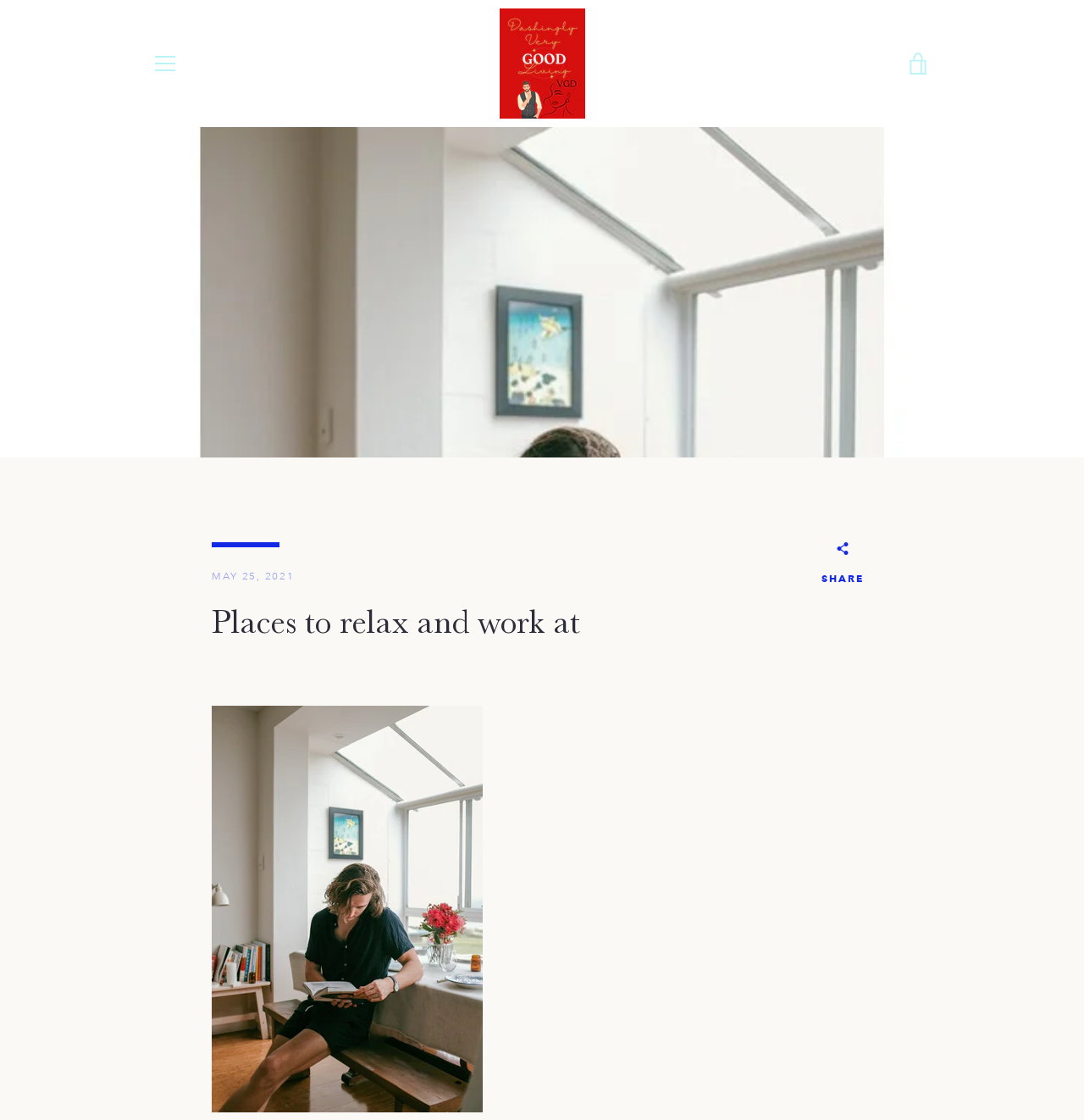What is the purpose of the button with the text 'SHARE'?
Make sure to answer the question with a detailed and comprehensive explanation.

I found the button element with the text 'SHARE' and noticed that it controls a social sharing feature. This suggests that the button is used to share content on social media platforms.